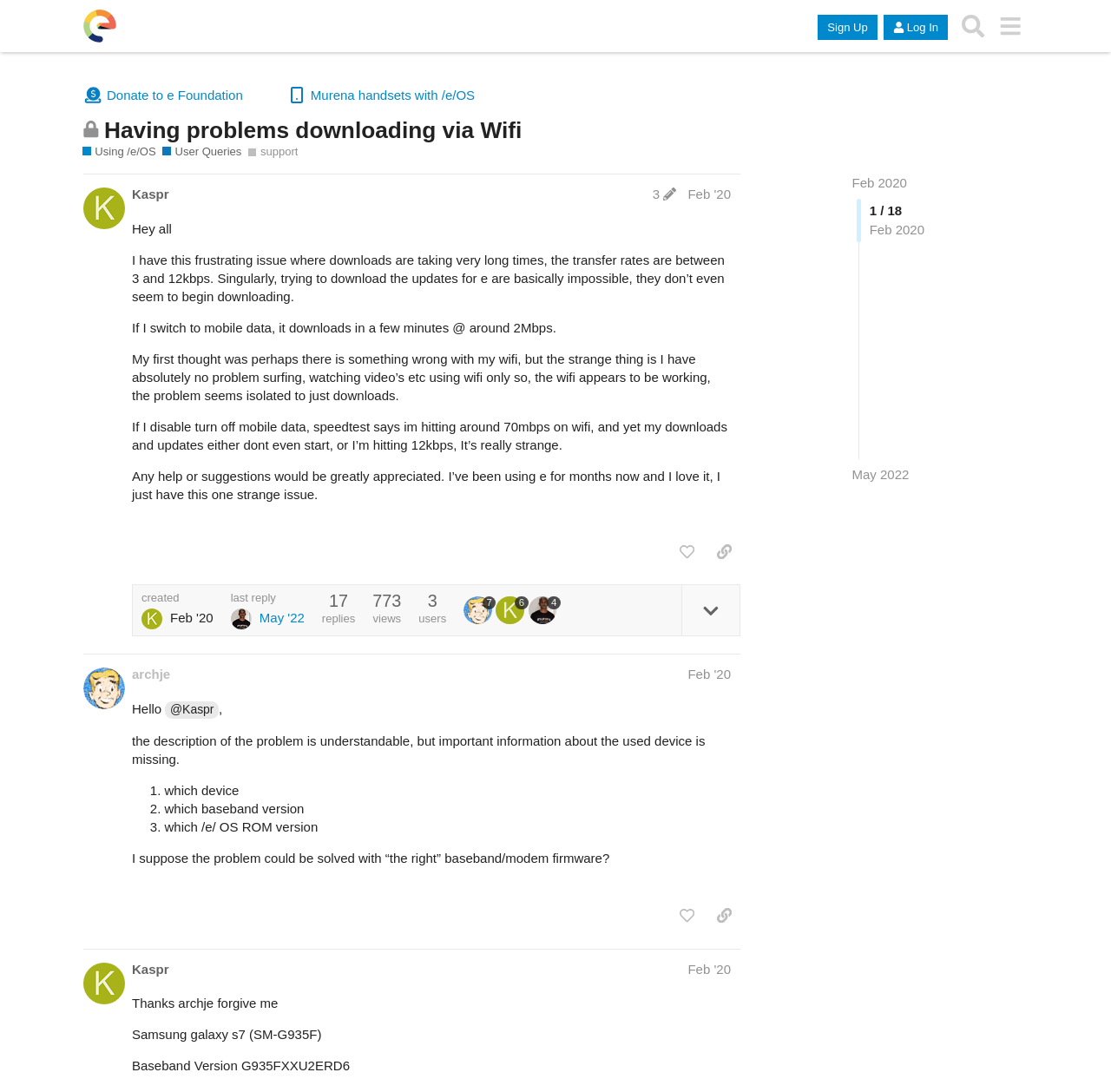Please reply to the following question using a single word or phrase: 
What is the topic of this discussion?

Downloading via Wifi